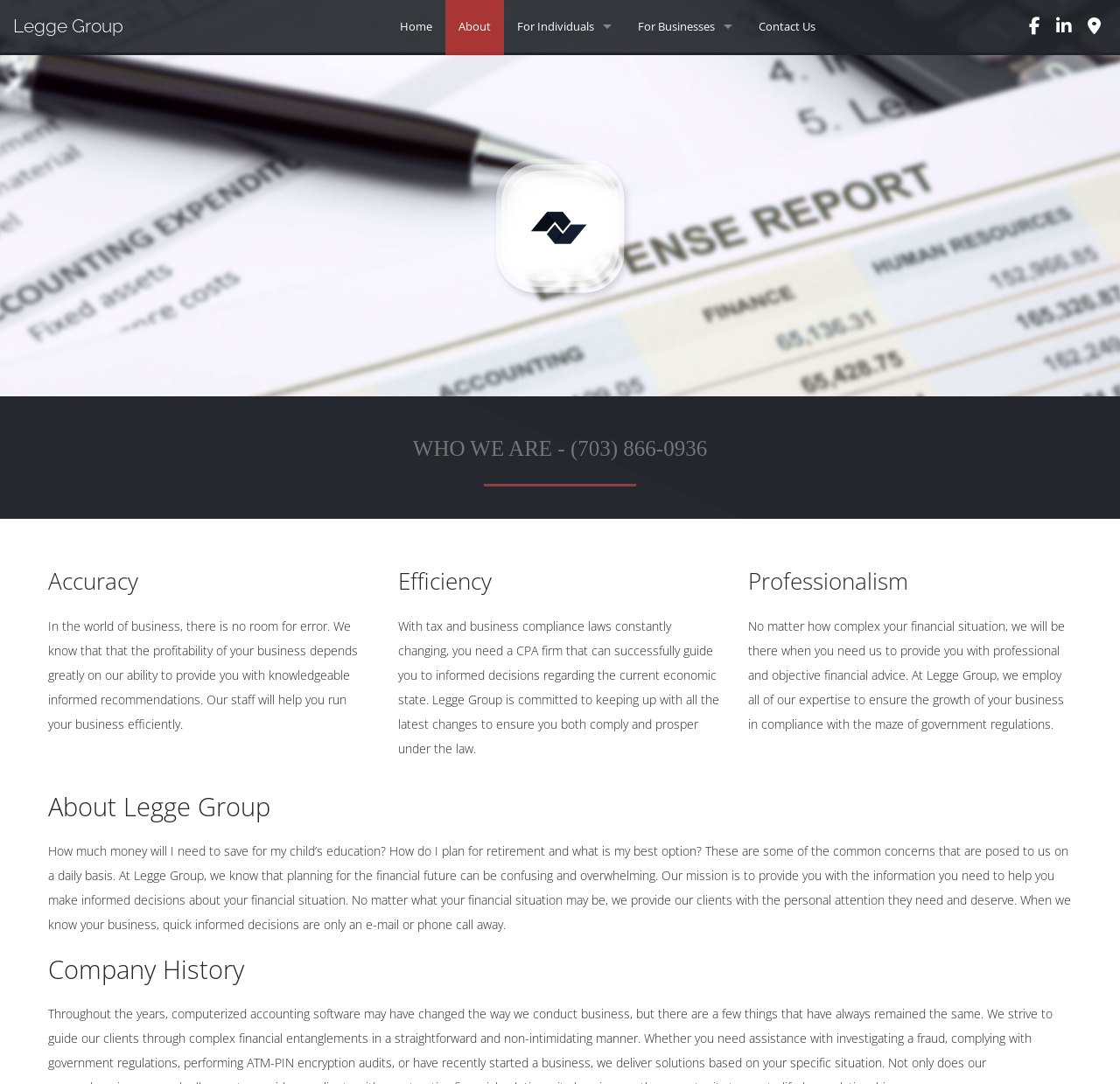Identify the bounding box coordinates of the part that should be clicked to carry out this instruction: "Go to Home page".

[0.345, 0.0, 0.397, 0.048]